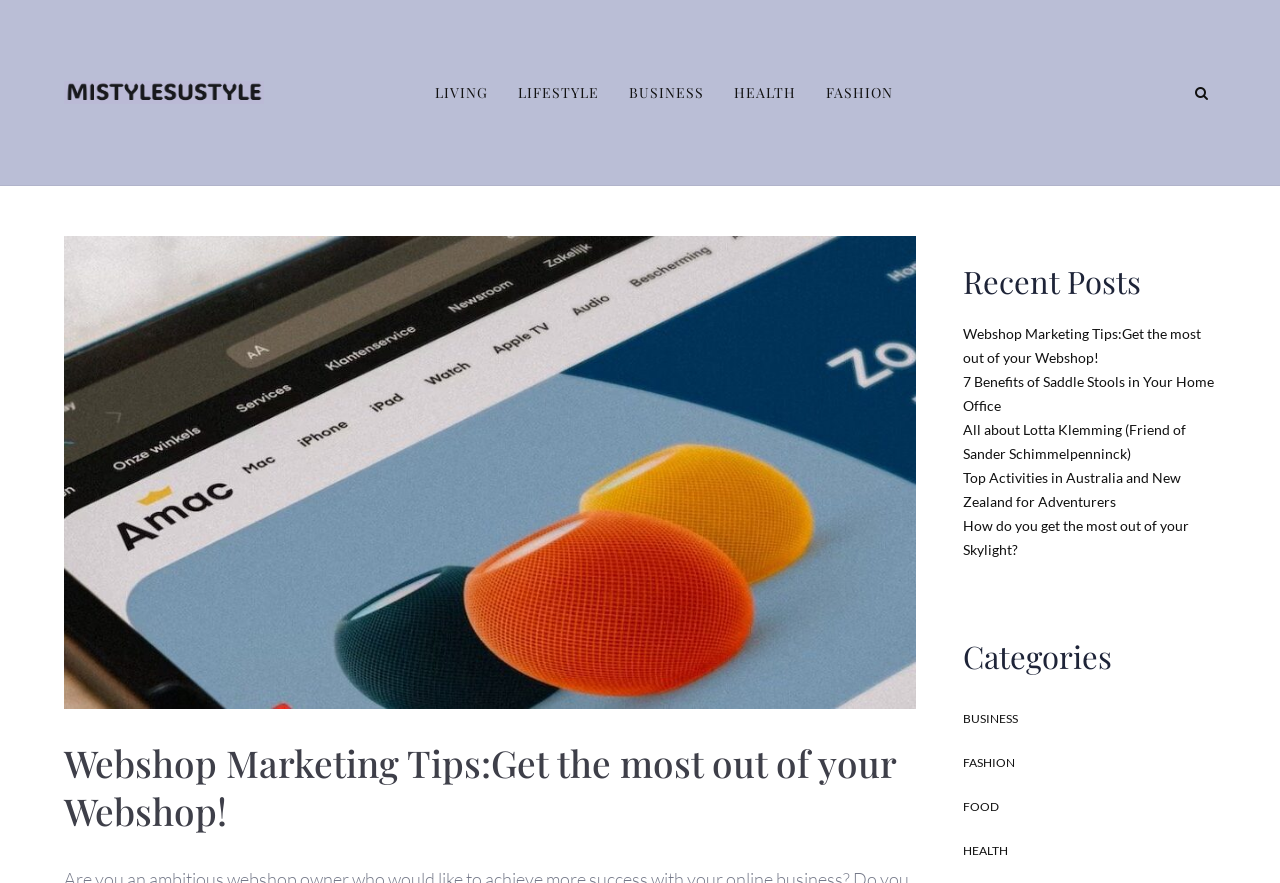How many categories are listed on the webpage?
Using the details shown in the screenshot, provide a comprehensive answer to the question.

The categories are listed under the 'Categories' heading, and there are 5 links listed: BUSINESS, FASHION, FOOD, HEALTH, and LIFESTYLE.